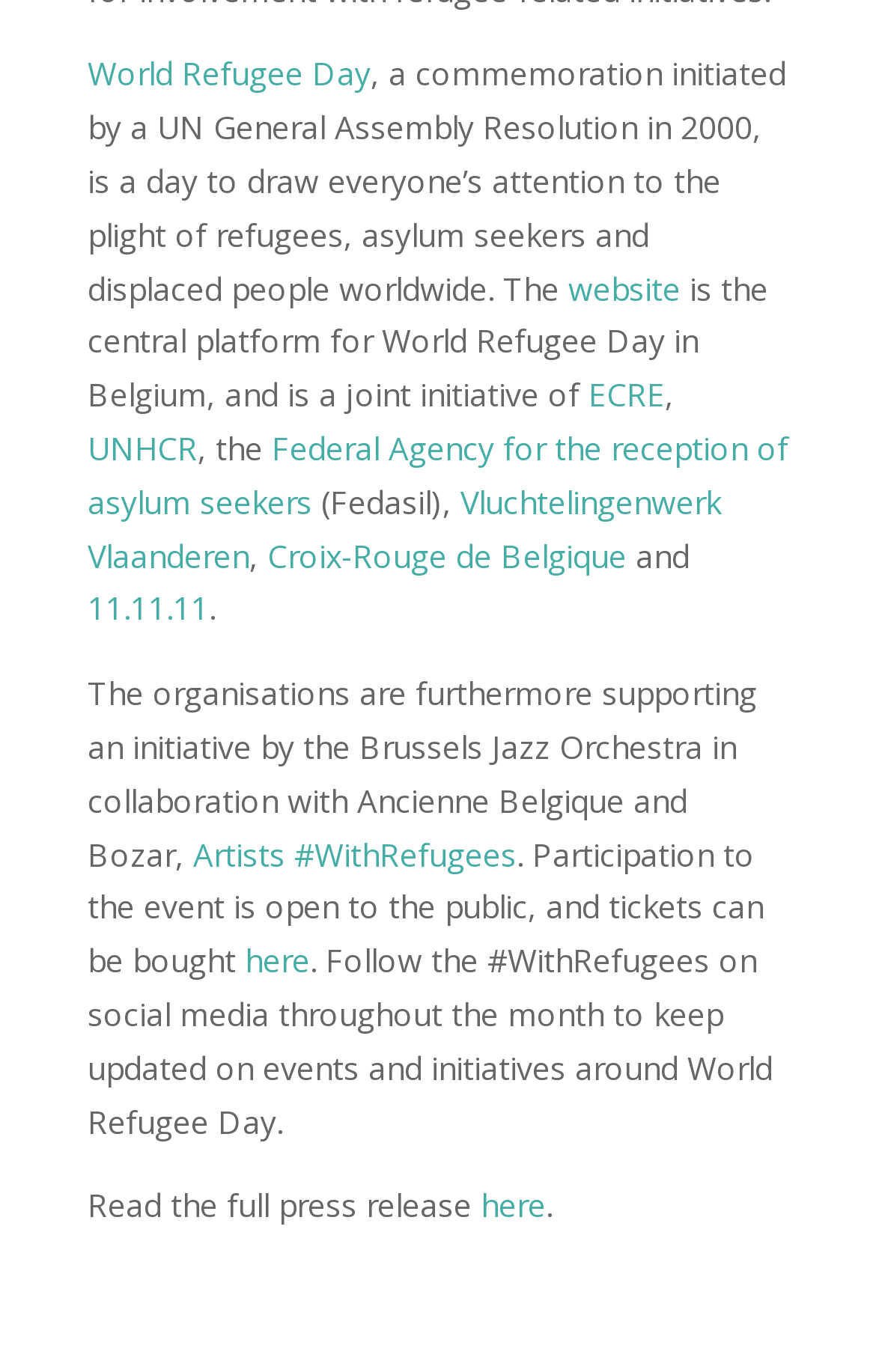How can one participate in the event?
Please answer the question with a detailed response using the information from the screenshot.

According to the text on the webpage, participation to the event is open to the public, and tickets can be bought to attend the event.